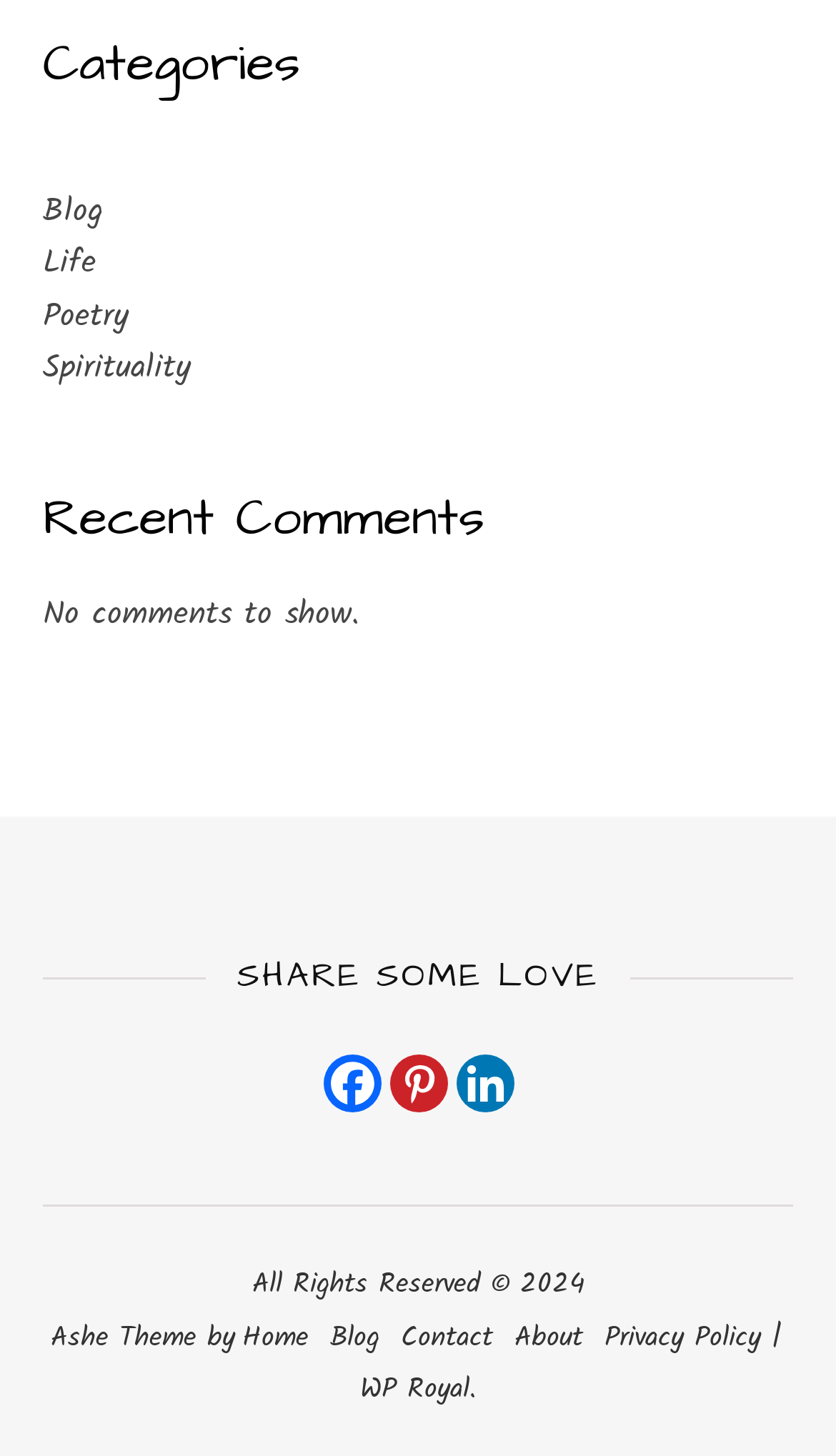Please locate the bounding box coordinates of the element that needs to be clicked to achieve the following instruction: "Click on the 'Blog' link". The coordinates should be four float numbers between 0 and 1, i.e., [left, top, right, bottom].

[0.051, 0.128, 0.123, 0.163]